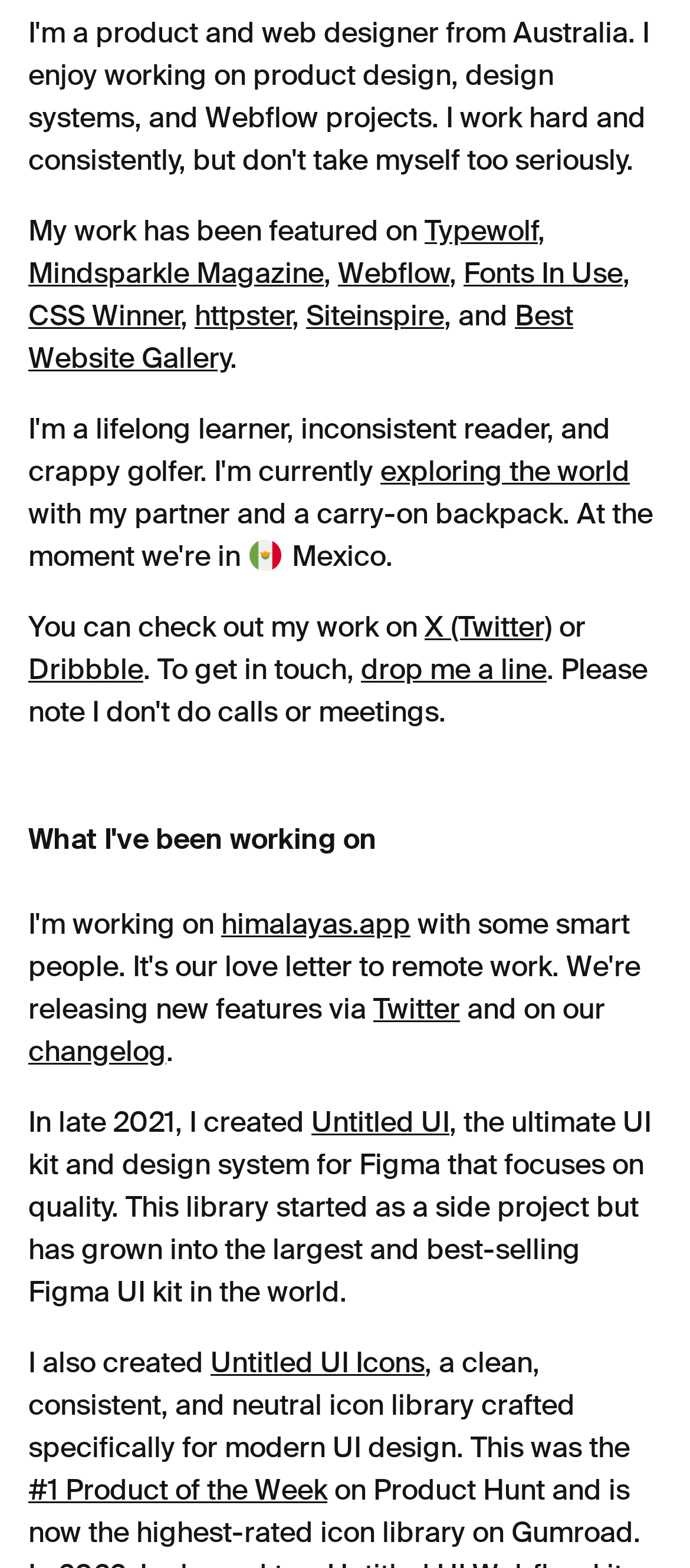Give a concise answer of one word or phrase to the question: 
What is the author's work featured on?

Typewolf, Mindsparkle Magazine, etc.